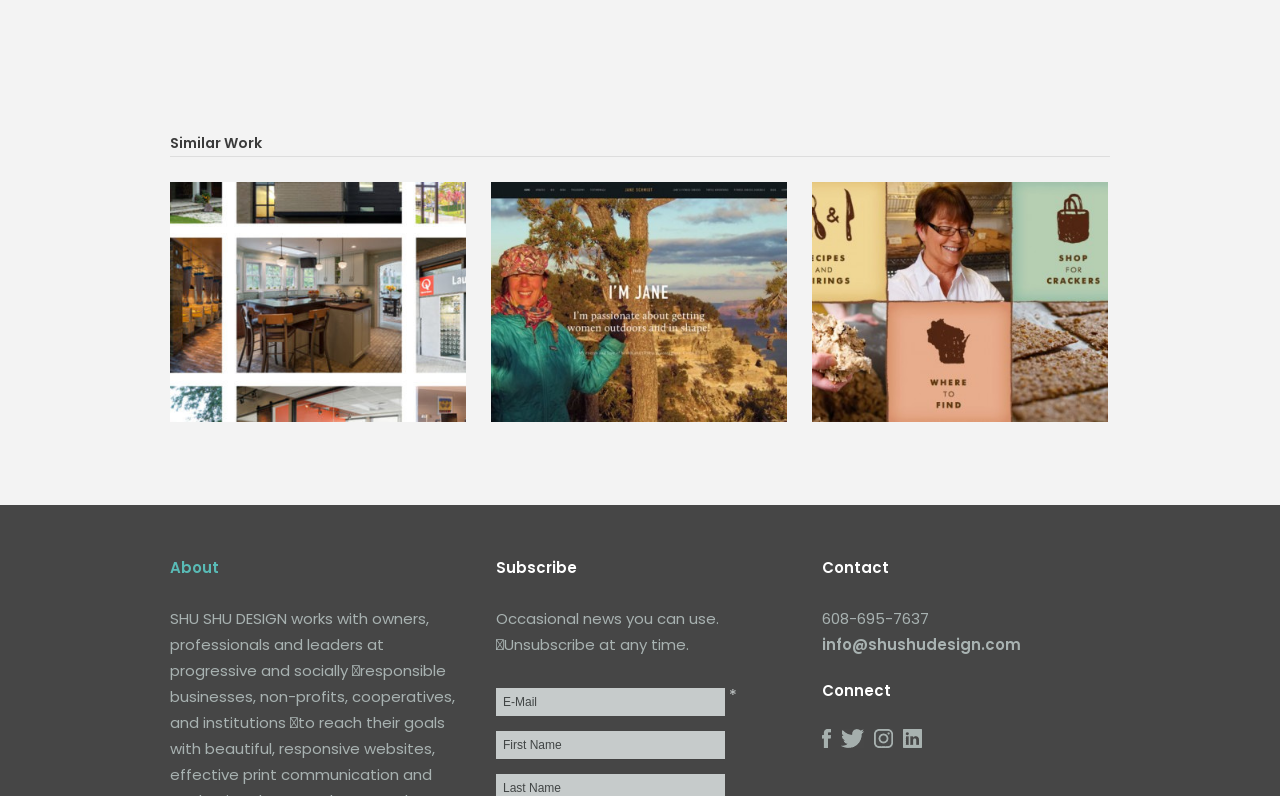Please answer the following question using a single word or phrase: 
What is the phone number for contact?

608-695-7637